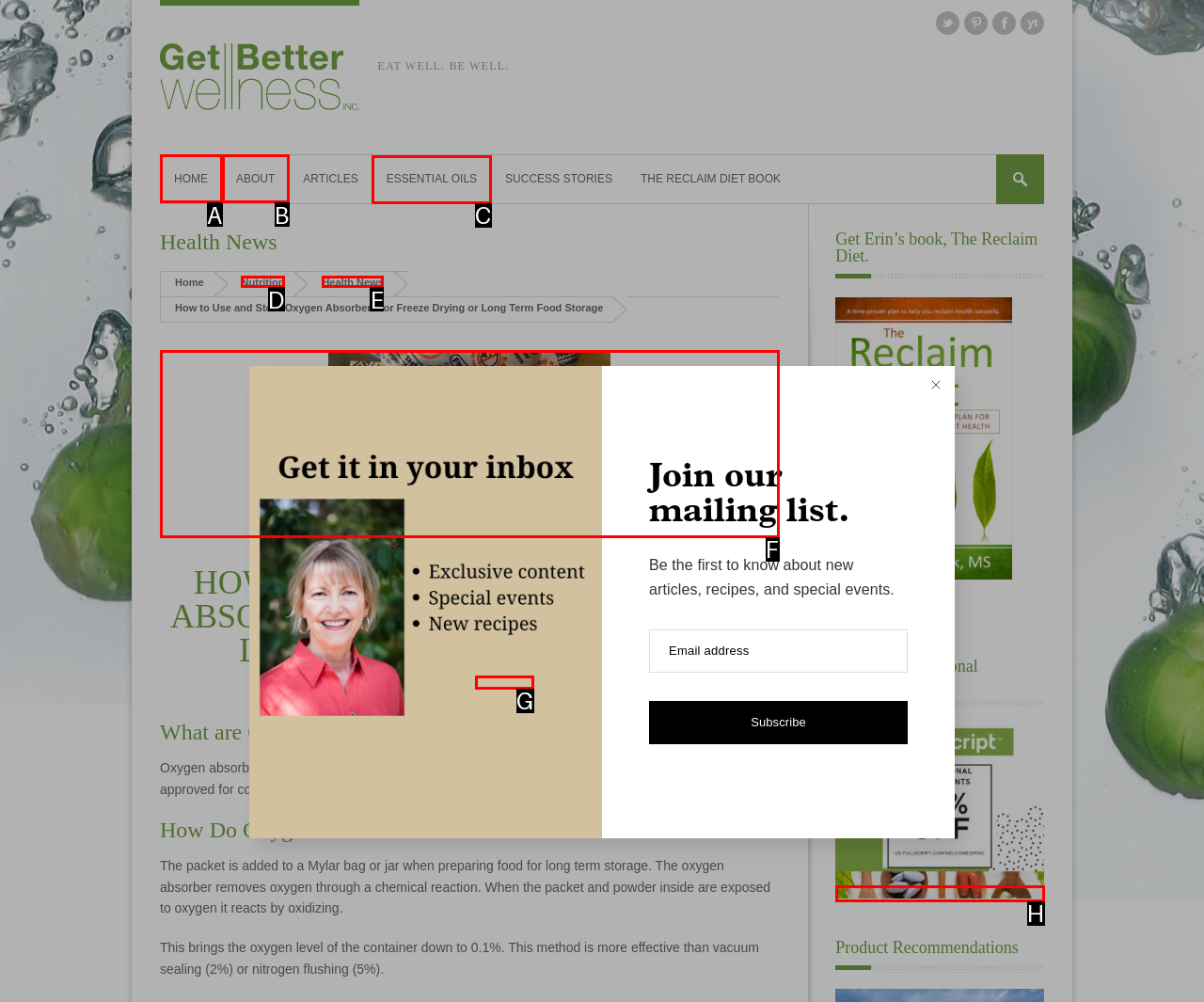Determine the letter of the element I should select to fulfill the following instruction: Click on the 'ESSENTIAL OILS' link. Just provide the letter.

C